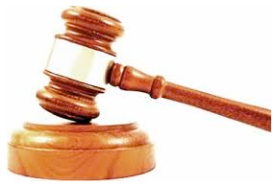Based on the visual content of the image, answer the question thoroughly: What does the polished surface of the gavel reflect?

The polished surface of the gavel reflects its significance in legal contexts, embodying the principles of law and order that are pivotal in the justice system.